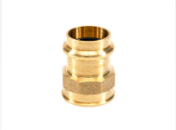Elaborate on the image by describing it in detail.

This image features a brass adapter designed for plumbing applications. The adapter appears to have a cylindrical shape with a smooth finish and prominent grooves for secure connections. Its golden hue and metallic texture indicate durability and resistance to corrosion, making it suitable for various piping systems. Specifically, this is a **2PS2S80 1 1/4 Press x 2 FPT Adapter**, which facilitates the joining of pipes or fittings of differing sizes, optimizing fluid flow in residential or commercial plumbing setups. The image is clearly displayed against a white background, highlighting the adapter's design and functional details effectively.